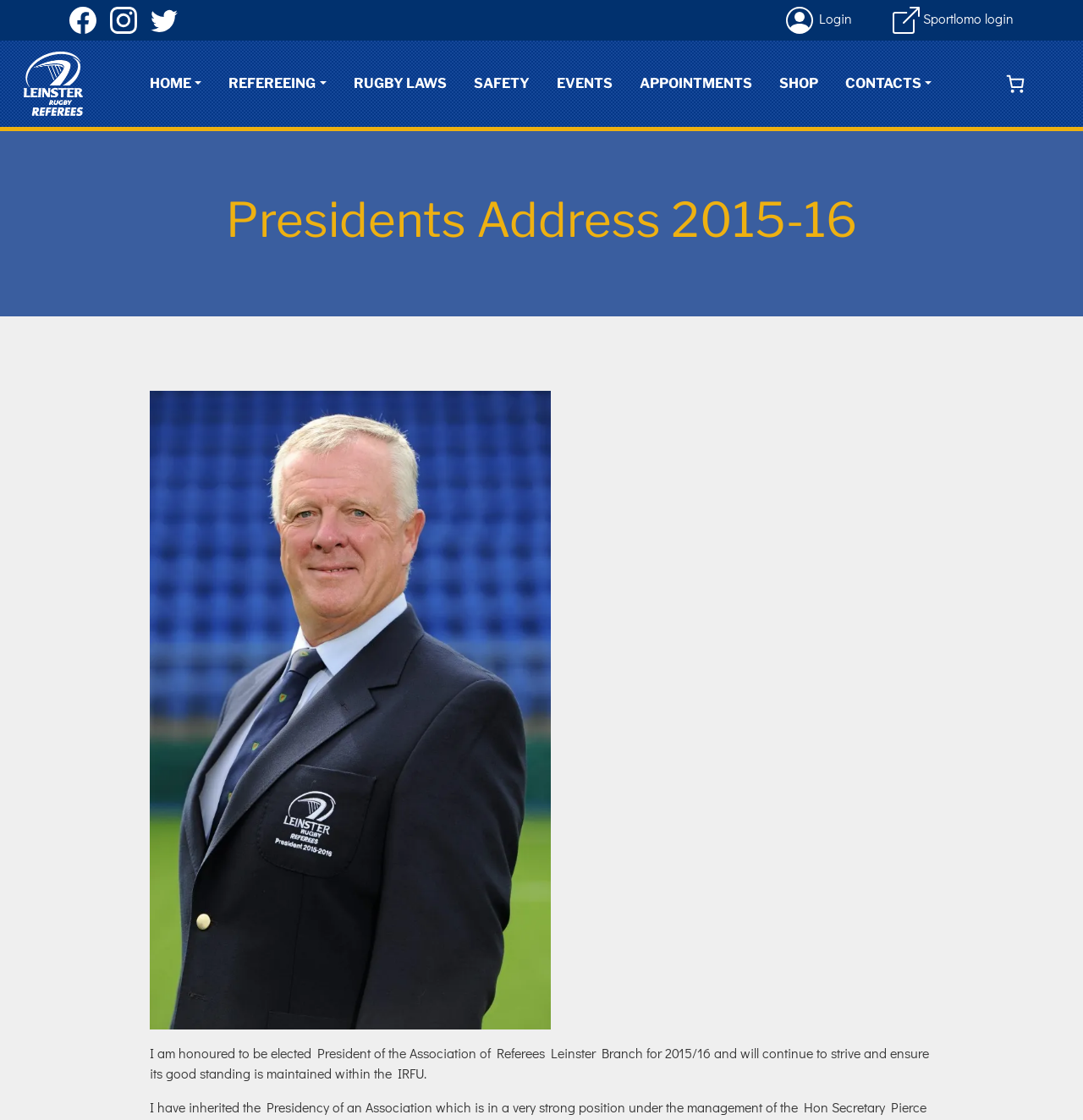How many links are in the top navigation menu?
Provide an in-depth and detailed answer to the question.

I counted the links in the top navigation menu, which are 'HOME', 'REFEREEING', 'RUGBY LAWS', 'SAFETY', 'EVENTS', 'APPOINTMENTS', and 'SHOP'. There are 7 links in total.